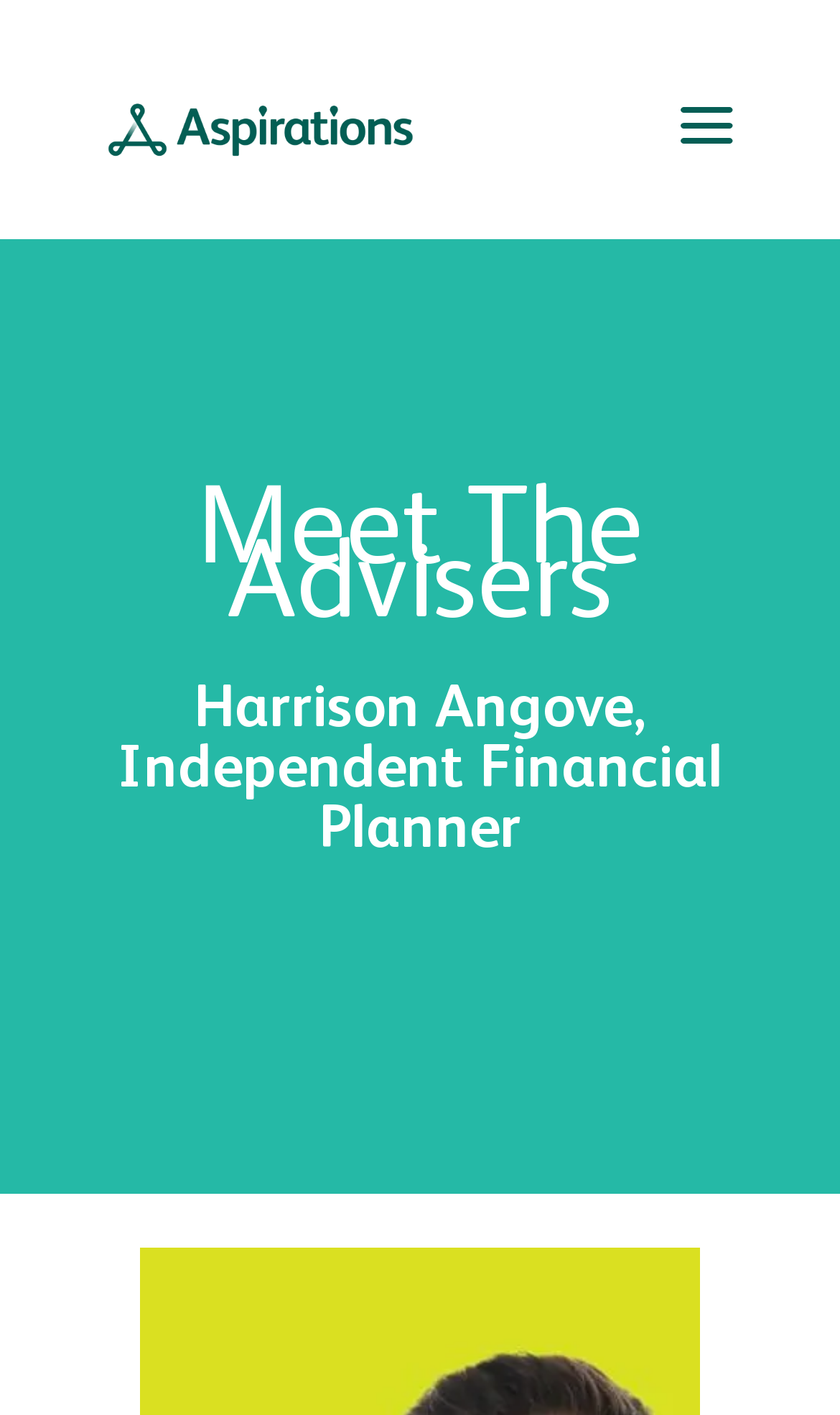Identify the bounding box of the UI element that matches this description: "Meet The Advisers".

[0.234, 0.34, 0.766, 0.452]